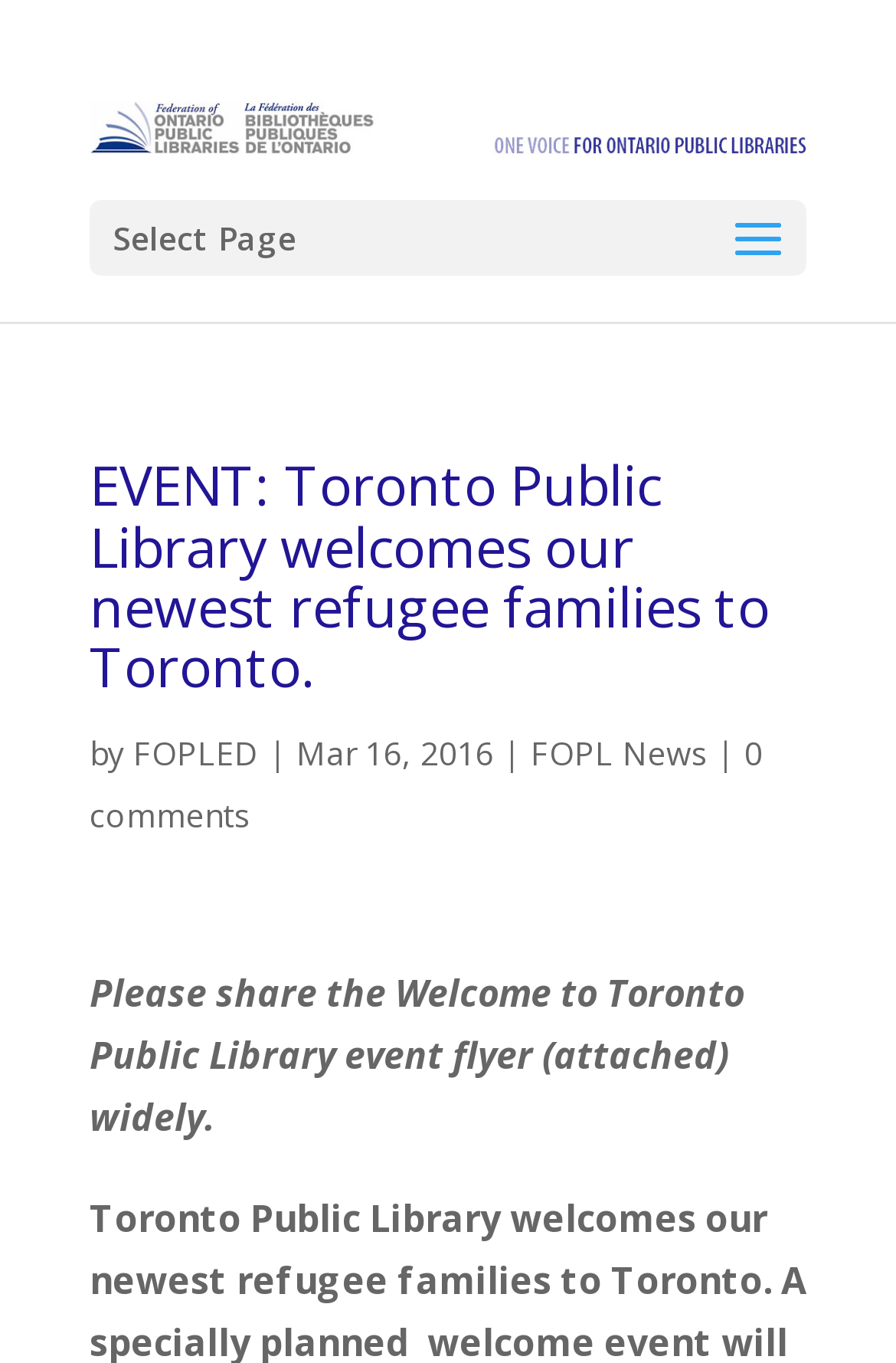Provide a short answer using a single word or phrase for the following question: 
What is the author of the post?

FOPLED